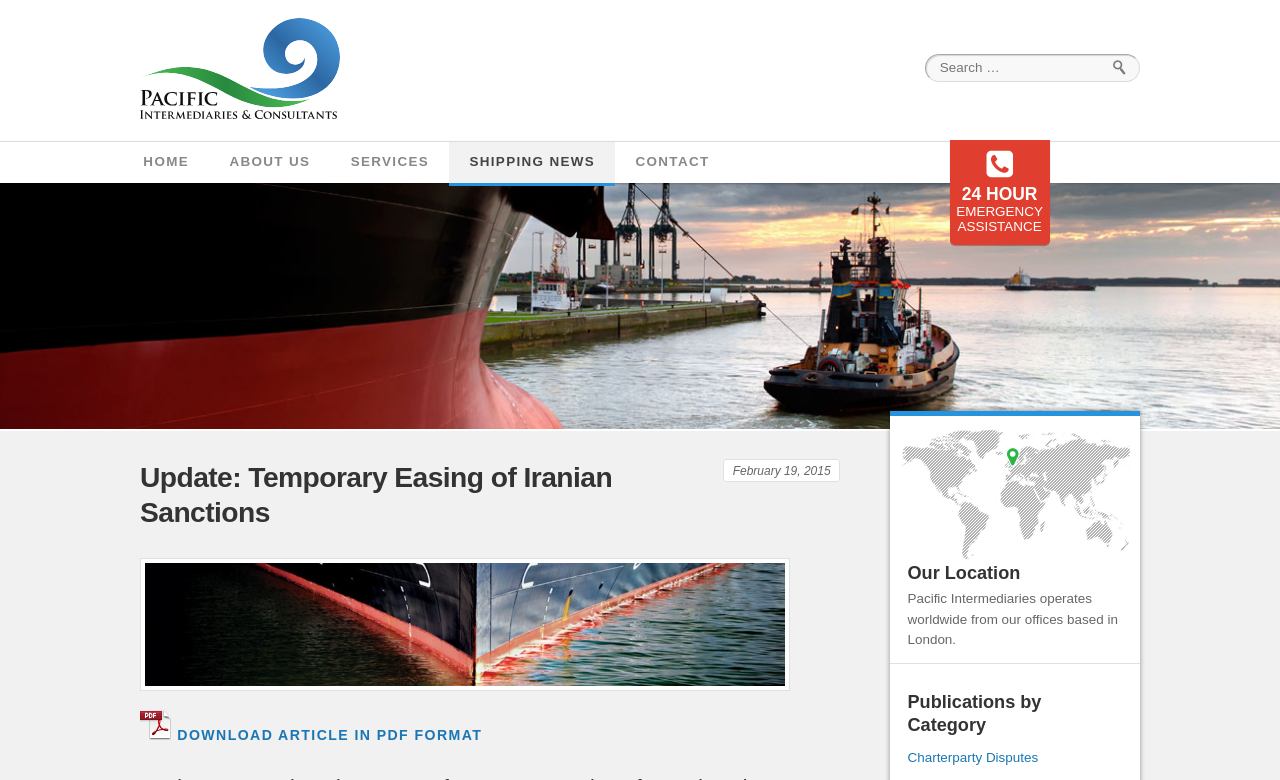What is the purpose of the search box?
Please use the image to provide an in-depth answer to the question.

The search box is located at the top right of the webpage, and it has a button labeled 'Search' next to it, indicating that it is used to search for content on the website.